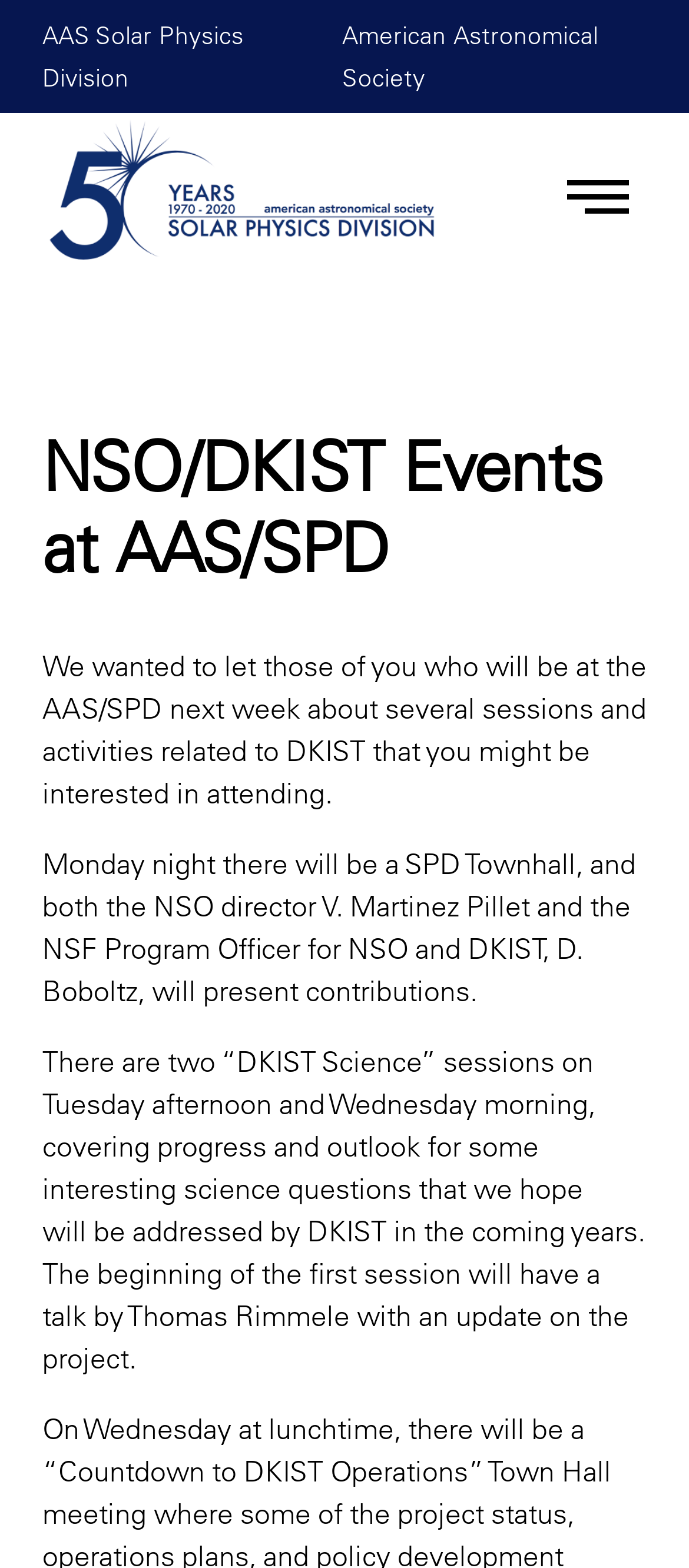Please find the top heading of the webpage and generate its text.

NSO/DKIST Events at AAS/SPD